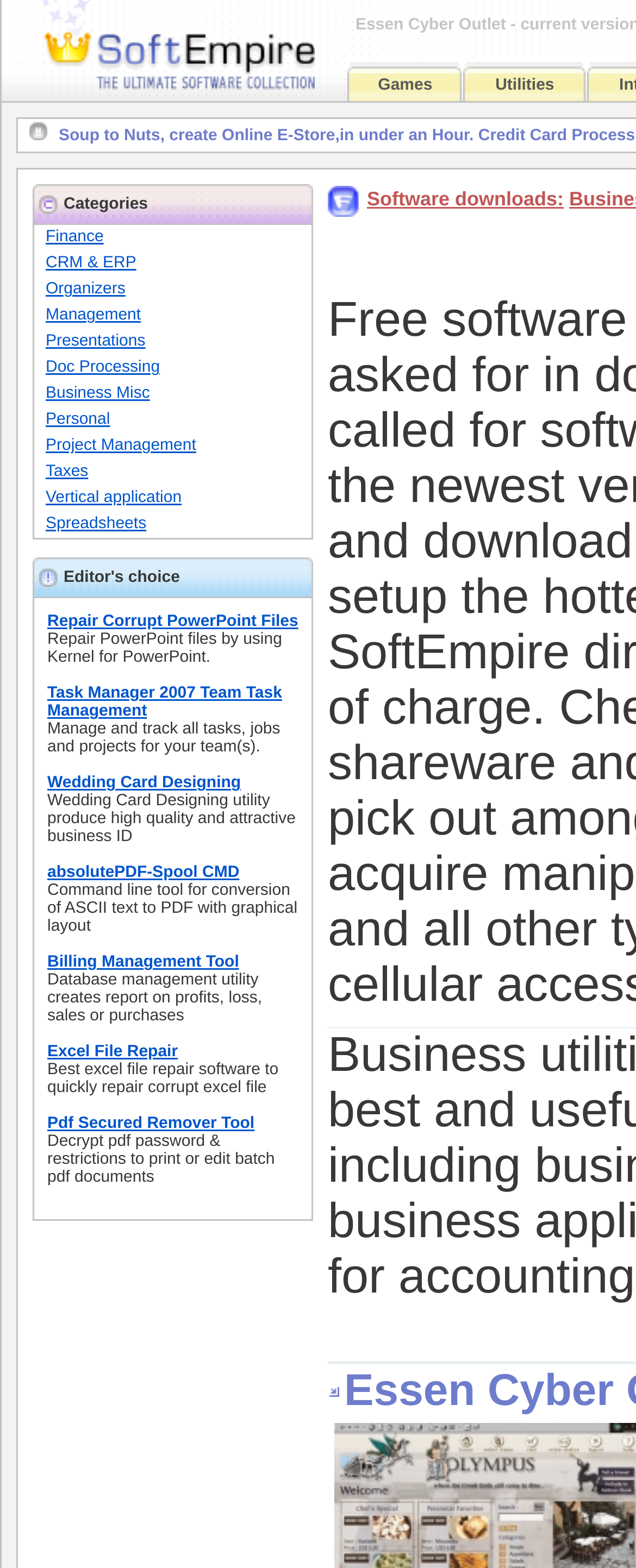Analyze the image and give a detailed response to the question:
What is the text of the first link in the 'Software downloads:' section?

I found a link element with the text 'Software downloads:' in the section with the same name, which has a bounding box coordinate of [0.577, 0.12, 0.886, 0.134].